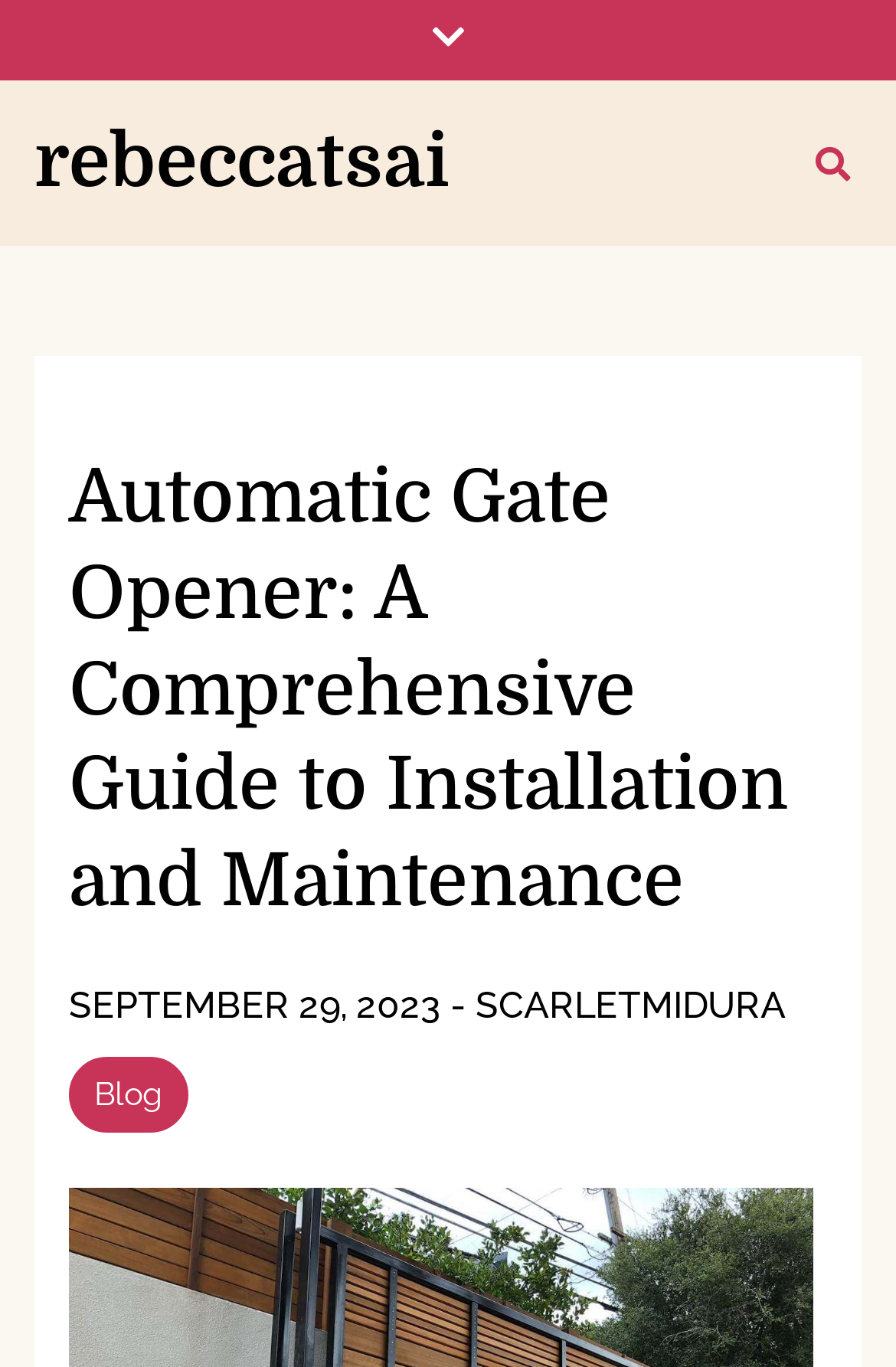Utilize the information from the image to answer the question in detail:
What is the date of the article?

I found the date of the article by looking at the subheading section, where I saw a link with the text 'SEPTEMBER 29, 2023' which is likely to be the date of the article.